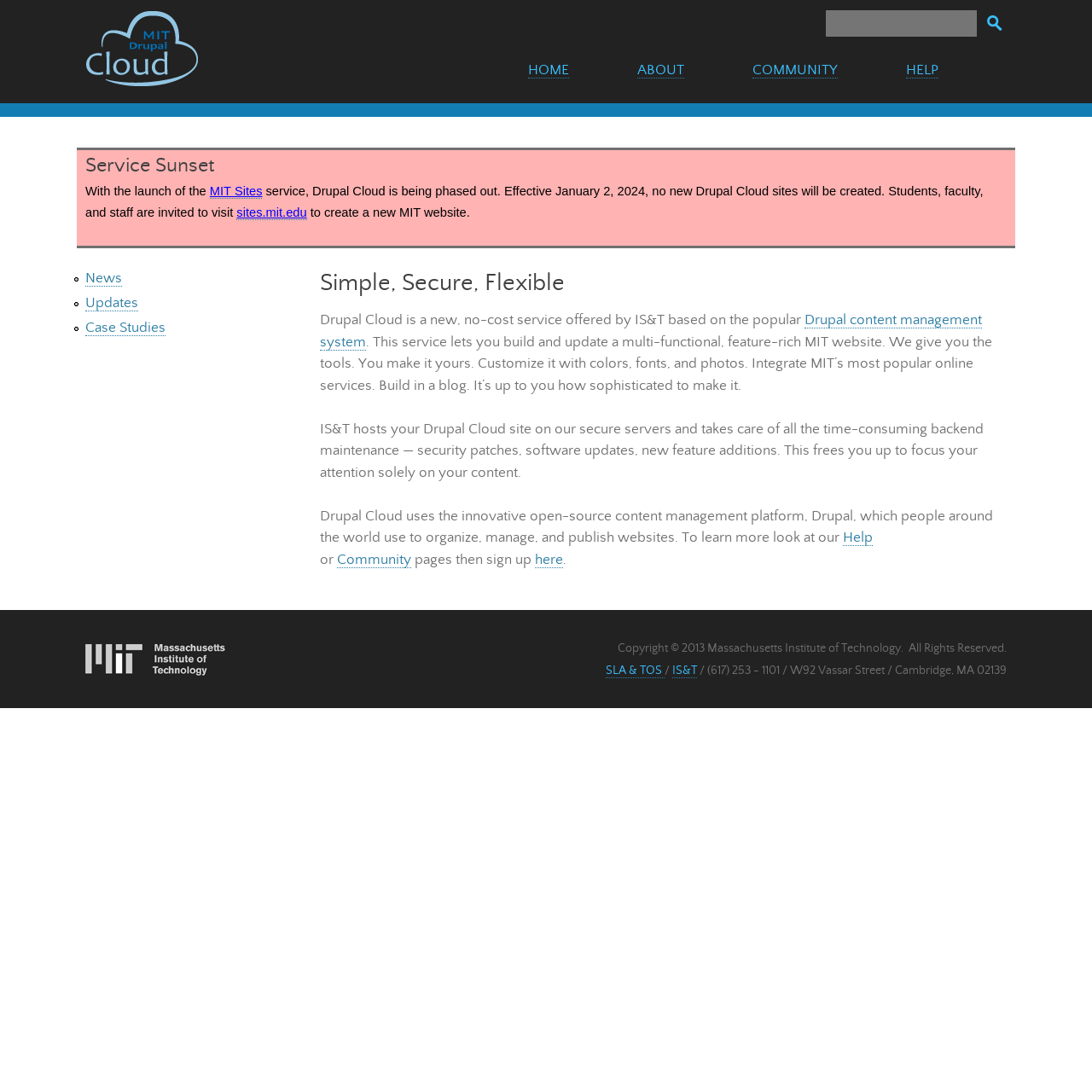Detail the various sections and features of the webpage.

The webpage is about Drupal Cloud Service, a cloud-based content management system offered by IS&T (Information Systems and Technology) at the Massachusetts Institute of Technology (MIT). 

At the top of the page, there is a logo of Drupal Cloud Service, followed by a search bar with a submit button. Below the search bar, there are navigation links to "HOME", "ABOUT", "COMMUNITY", and "HELP". 

The main content area is divided into two sections. The first section announces the sunset of the Drupal Cloud Service, stating that no new sites will be created after January 2, 2024, and invites users to visit sites.mit.edu to create a new MIT website. 

The second section describes the features and benefits of Drupal Cloud Service. It explains that the service allows users to build and update a multi-functional, feature-rich MIT website with customization options, integration with MIT's online services, and a blog. The service is hosted on secure servers, and IS&T takes care of backend maintenance, freeing users to focus on their content. 

There are also links to "Help" and "Community" pages, as well as a call to action to sign up for the service. 

On the left side of the page, there are links to "News", "Updates", and "Case Studies". 

At the bottom of the page, there is a footer section with a Massachusetts Institute of Technology logo, copyright information, and links to "SLA & TOS" and "IS&T". The footer also includes contact information for IS&T.